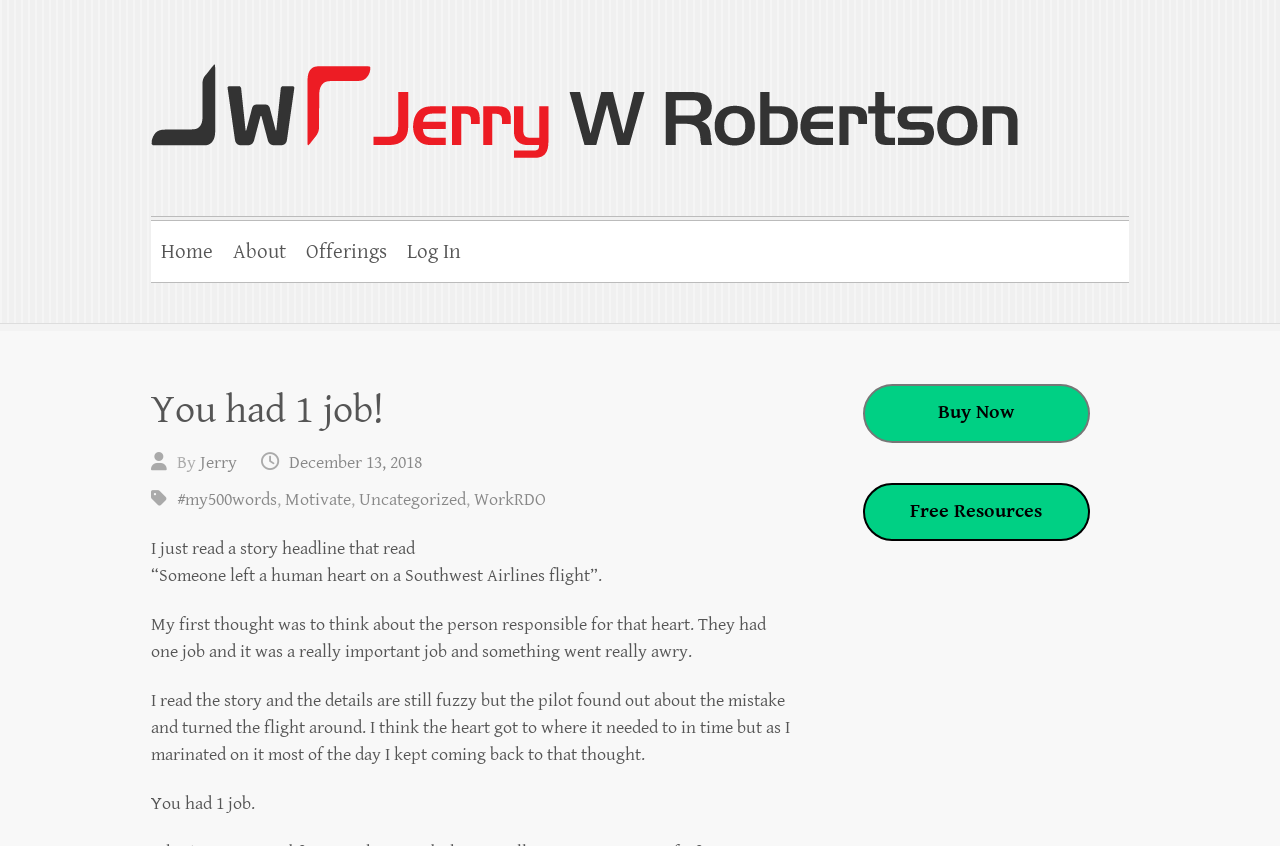Identify the bounding box for the UI element specified in this description: "name="submit" value="Post Comment »"". The coordinates must be four float numbers between 0 and 1, formatted as [left, top, right, bottom].

None